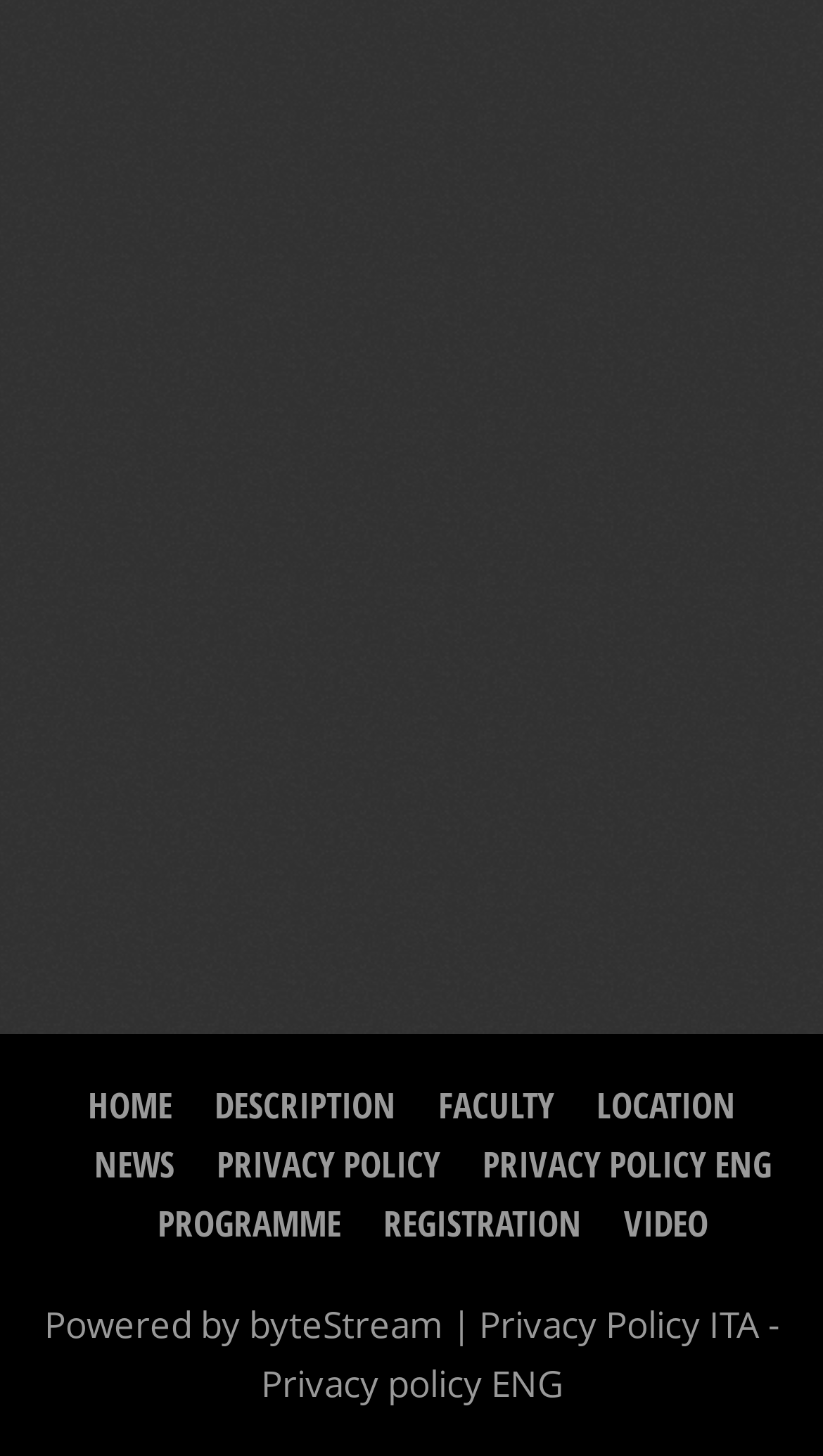Locate the bounding box coordinates of the area where you should click to accomplish the instruction: "visit faculty page".

[0.532, 0.742, 0.673, 0.776]